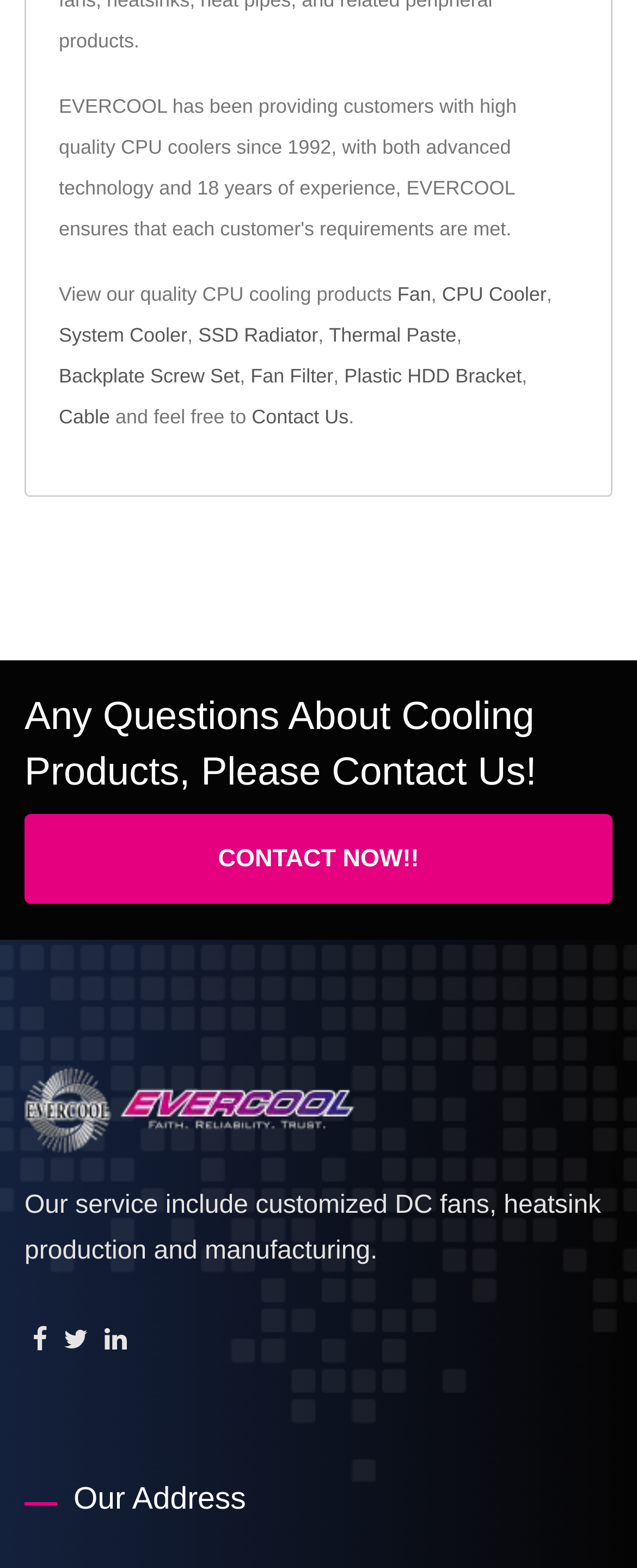Answer the question below with a single word or a brief phrase: 
How can I contact the company?

Contact Us link